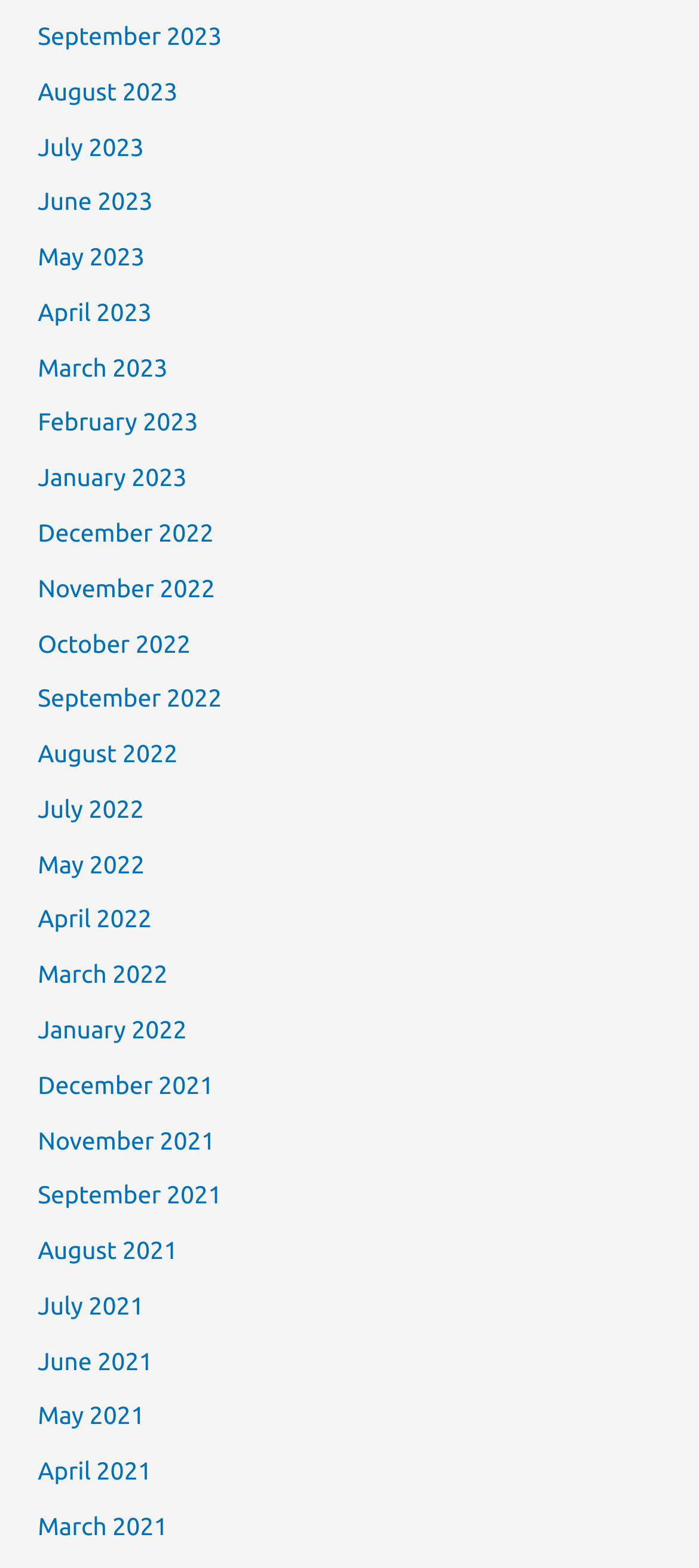Given the element description 5 - Closed, identify the bounding box coordinates for the UI element on the webpage screenshot. The format should be (top-left x, top-left y, bottom-right x, bottom-right y), with values between 0 and 1.

None